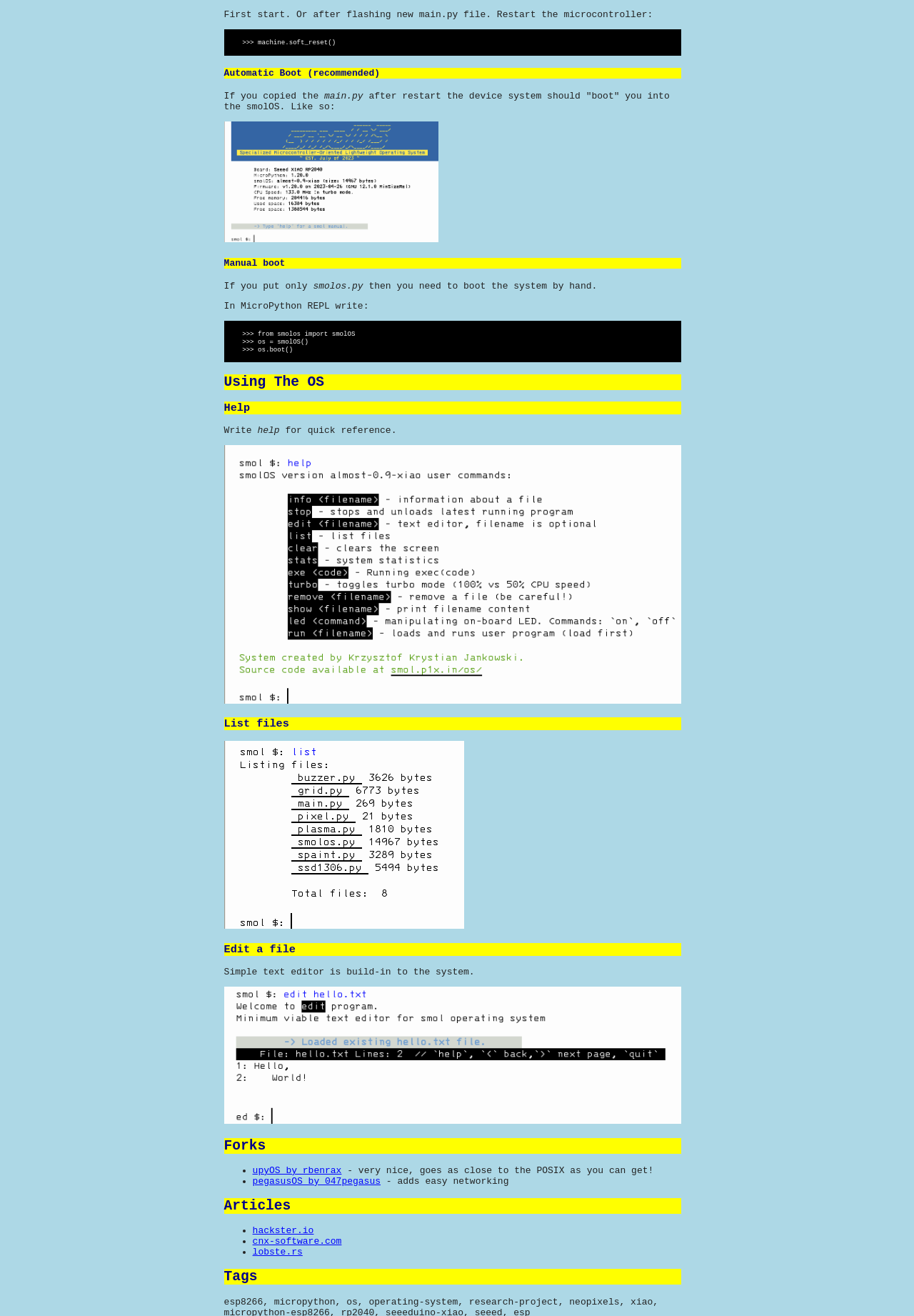Determine the bounding box coordinates for the UI element with the following description: "pegasusOS by 047pegasus". The coordinates should be four float numbers between 0 and 1, represented as [left, top, right, bottom].

[0.276, 0.89, 0.417, 0.898]